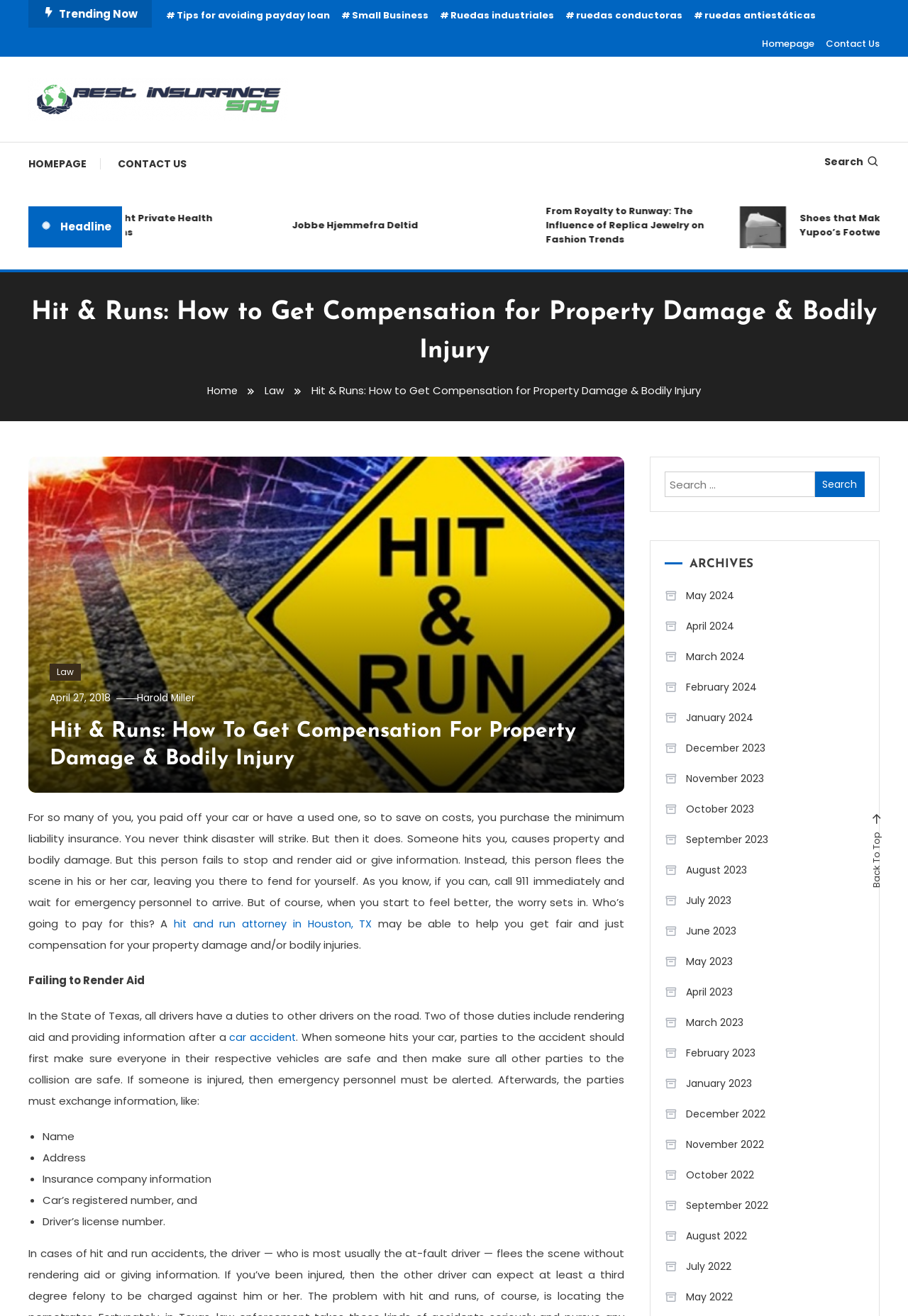Could you locate the bounding box coordinates for the section that should be clicked to accomplish this task: "Click on the 'Law' category".

[0.292, 0.291, 0.314, 0.302]